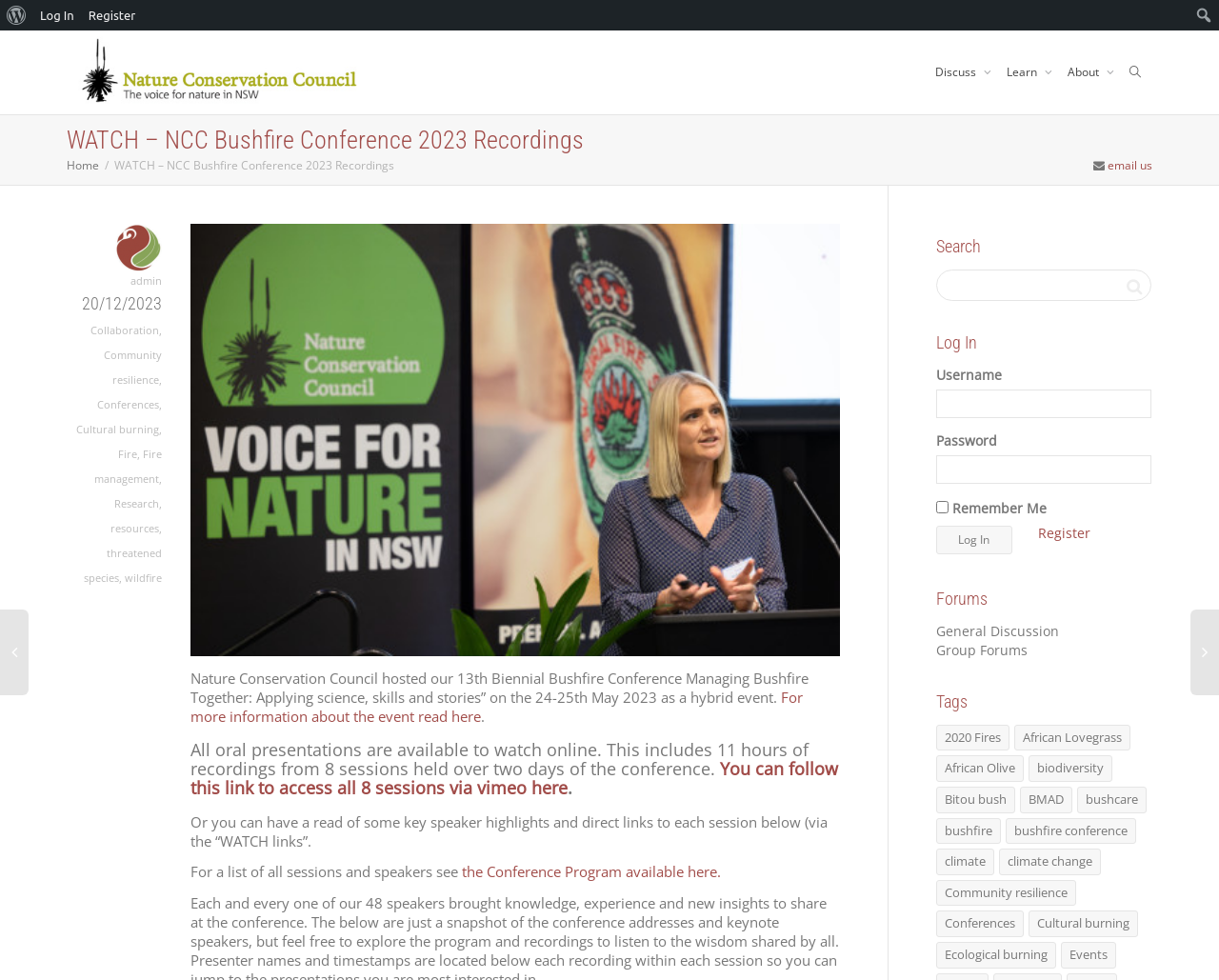Please determine the primary heading and provide its text.

WATCH – NCC Bushfire Conference 2023 Recordings